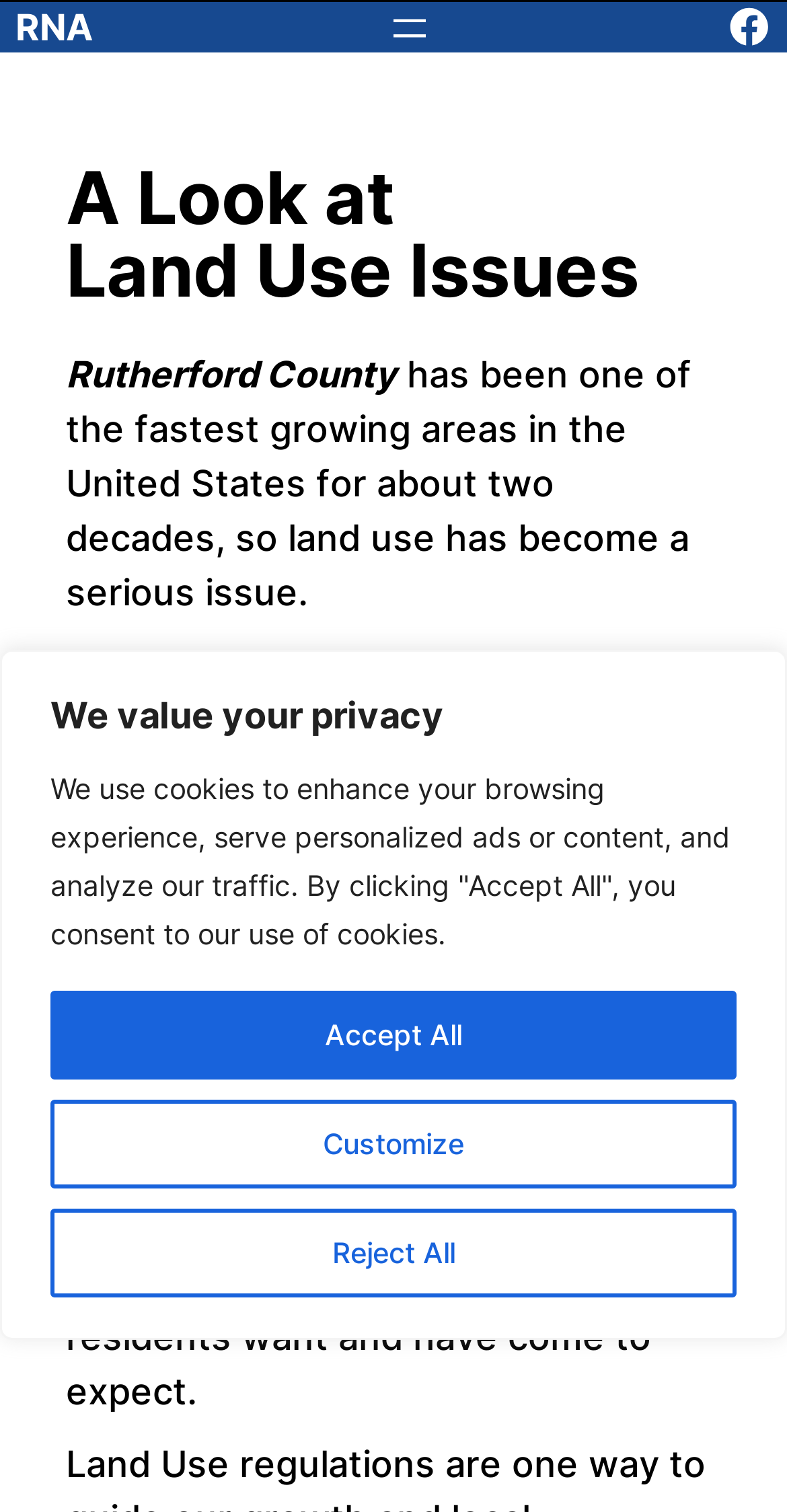Explain the contents of the webpage comprehensively.

The webpage is about land use issues, specifically in Rutherford County. At the top, there is a privacy notice that spans the entire width of the page, with a heading "We value your privacy" and three buttons: "Customize", "Reject All", and "Accept All". 

Below the privacy notice, there is a heading "RNA" with a link to "RNA" next to it. To the right of the "RNA" heading, there is a navigation menu with an "Open menu" button. 

At the bottom right corner of the page, there is a link to "Facebook". 

The main content of the page is divided into sections. The first section has a heading "A Look at Land Use Issues" and discusses land use issues in Rutherford County. There are three paragraphs of text that explain how the county has been growing rapidly, and how this growth has put pressure on the local government to provide services and infrastructure. The text also mentions that property taxes are low compared to other places in the US, but growth does not pay for itself, and the local government struggles to provide the necessary infrastructure and services.